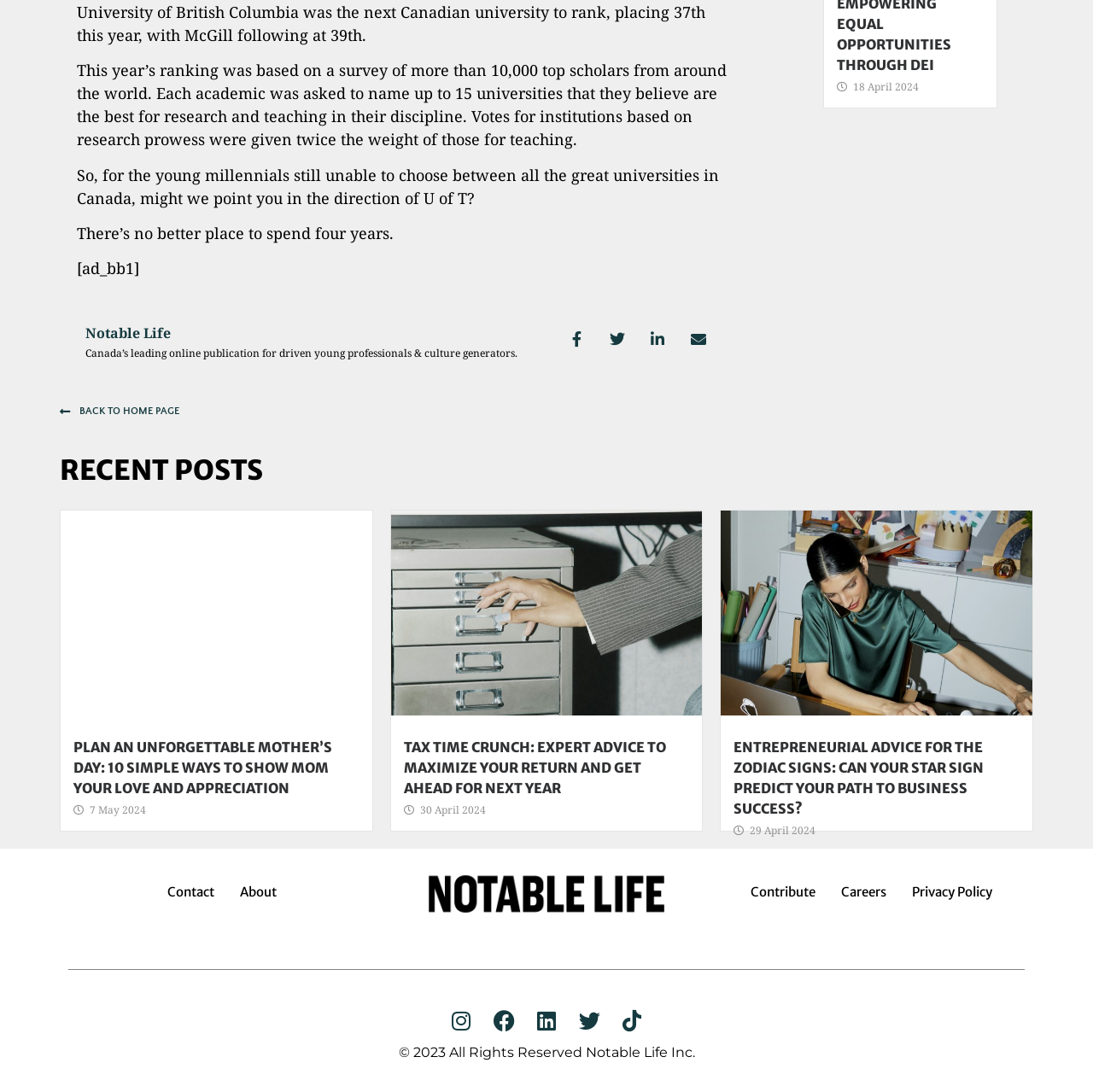Please identify the bounding box coordinates of the element I need to click to follow this instruction: "Visit the 'Contact' page".

[0.153, 0.809, 0.196, 0.826]